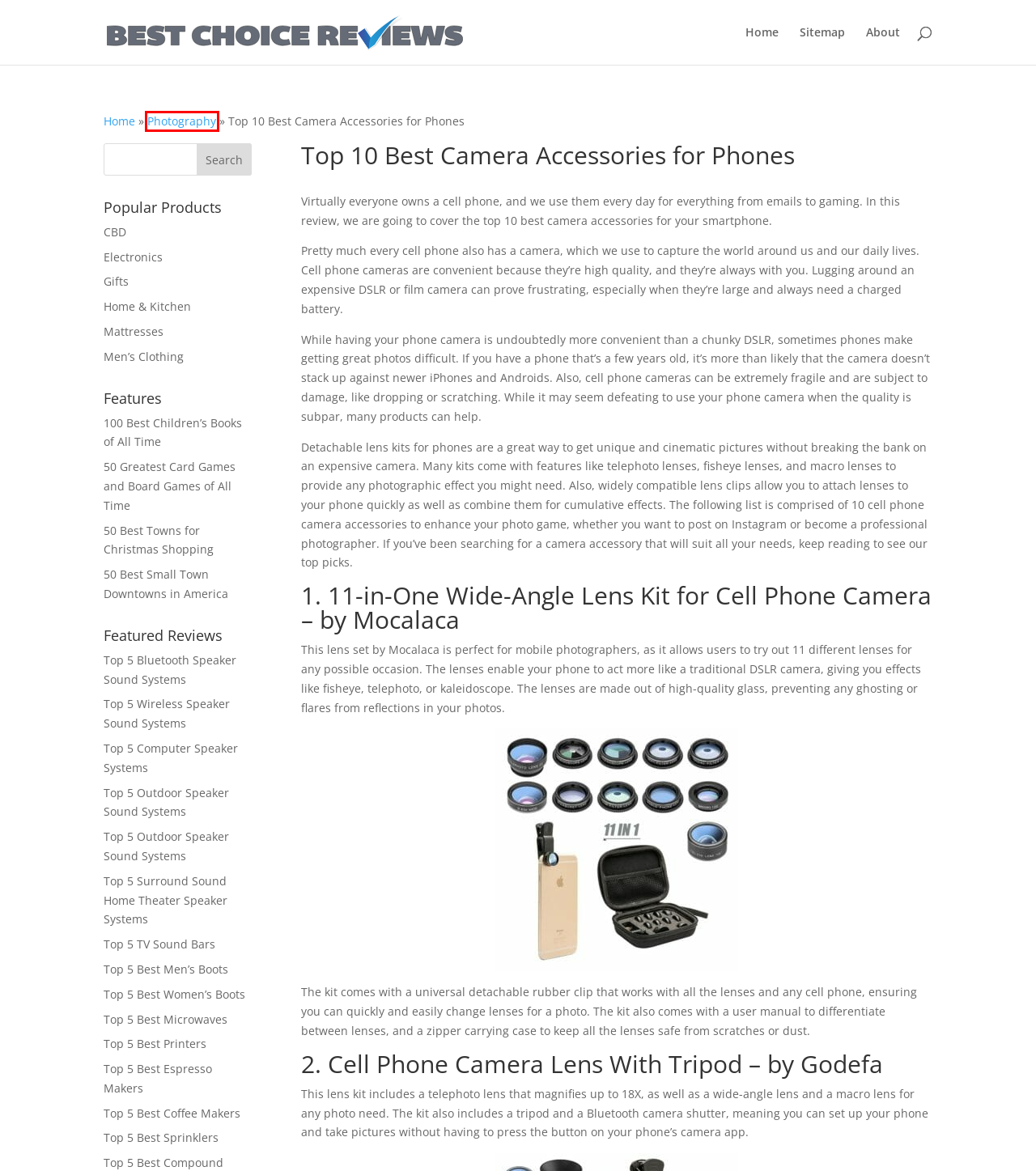Consider the screenshot of a webpage with a red bounding box around an element. Select the webpage description that best corresponds to the new page after clicking the element inside the red bounding box. Here are the candidates:
A. 50 Best Towns for Christmas Shopping - Best Choice Reviews
B. 100 Best Children's Books of All Time - Best Choice Reviews
C. 50 Greatest Card Games and Board Games of All Time - Best Choice Reviews
D. Top 5 Best Coffee Makers - Best Choice Reviews
E. Top 5 Surround Sound Home Theater Speaker Systems - Best Choice Reviews
F. Photography - Best Choice Reviews
G. Top 5 TV Sound Bars - Best Choice Reviews
H. About - Best Choice Reviews

F